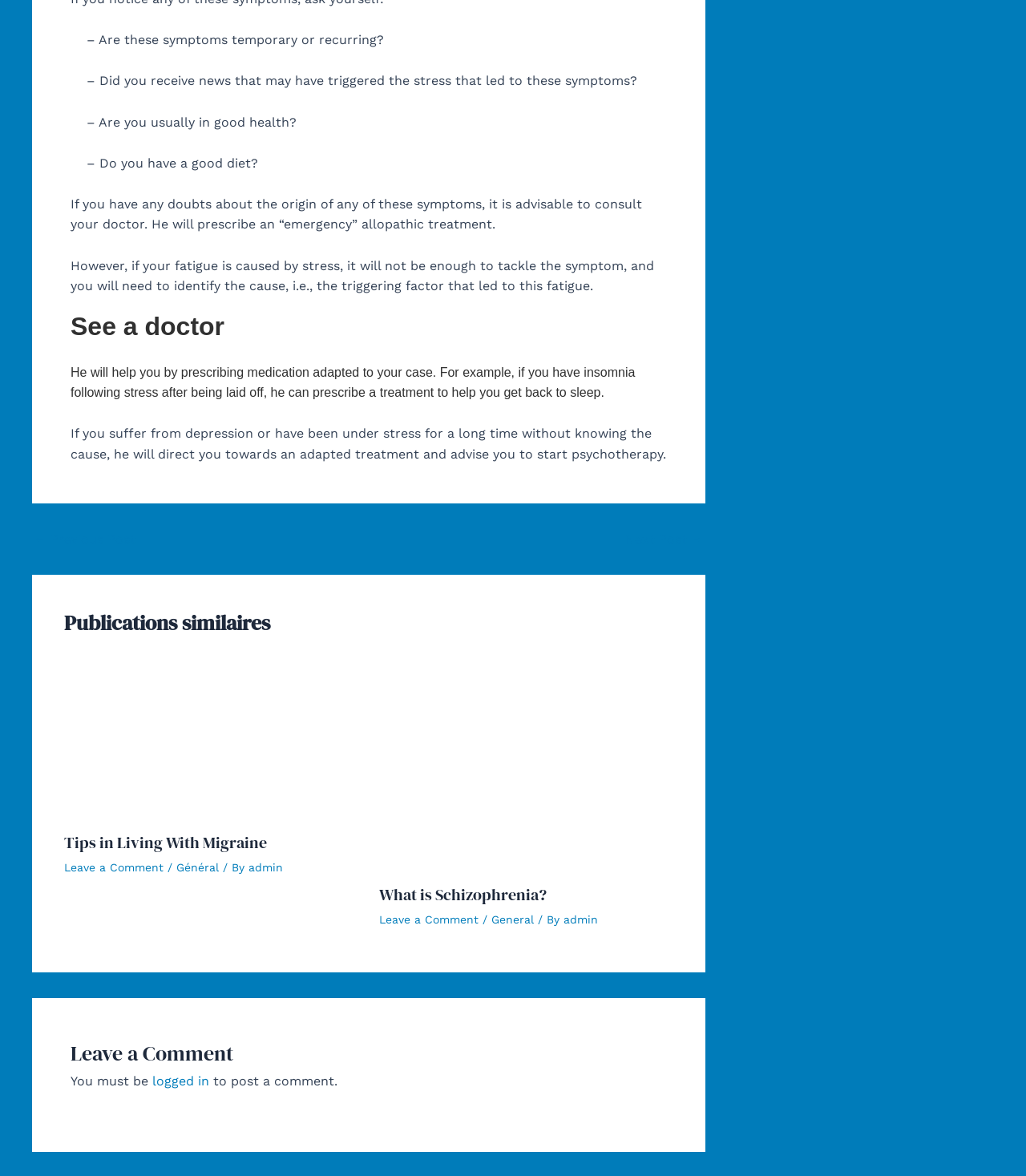What is required to post a comment on the webpage?
Please answer the question as detailed as possible based on the image.

The webpage states that 'You must be logged in to post a comment', indicating that users need to be logged in to leave a comment.